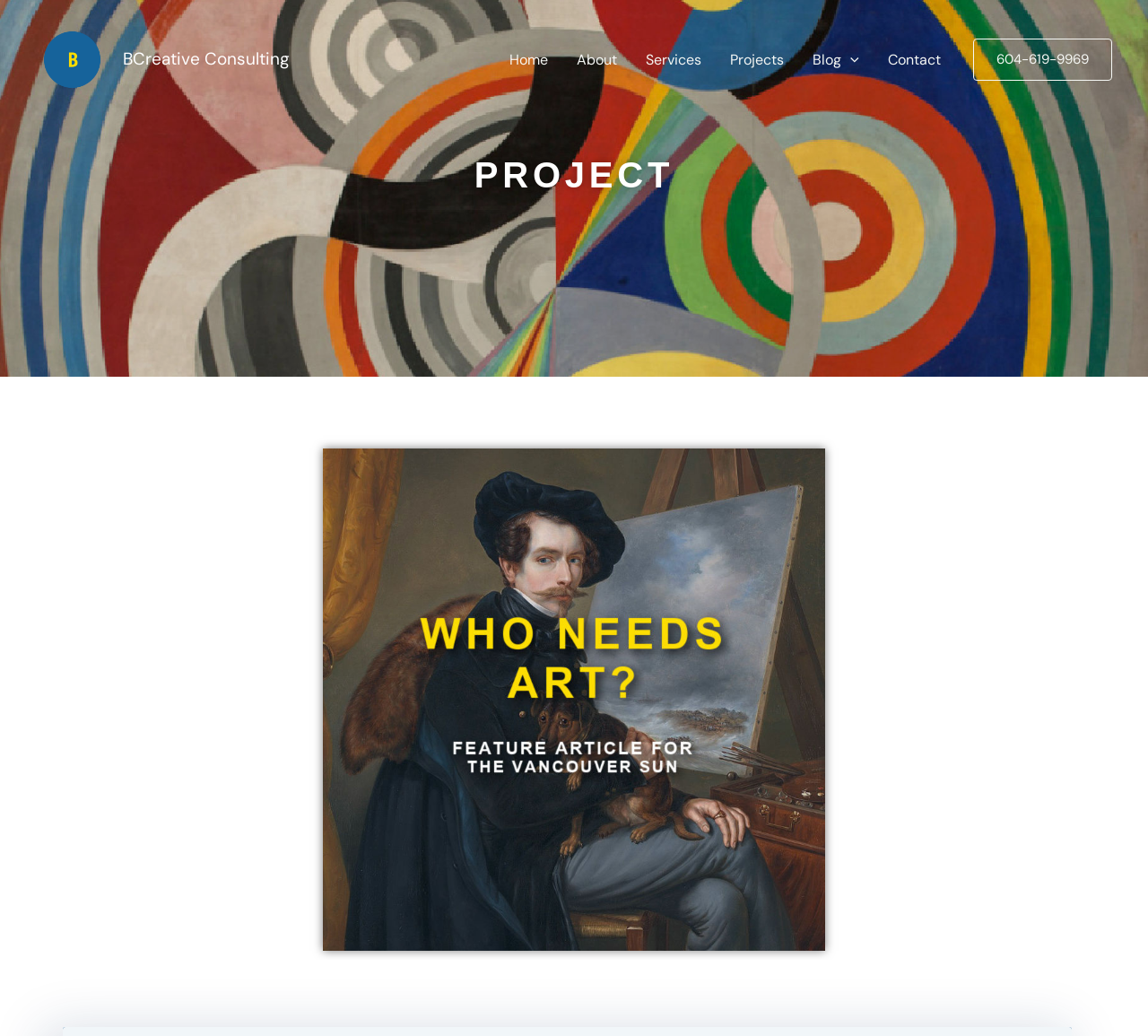Determine the bounding box coordinates of the section to be clicked to follow the instruction: "visit BCreative Consulting website". The coordinates should be given as four float numbers between 0 and 1, formatted as [left, top, right, bottom].

[0.031, 0.023, 0.095, 0.093]